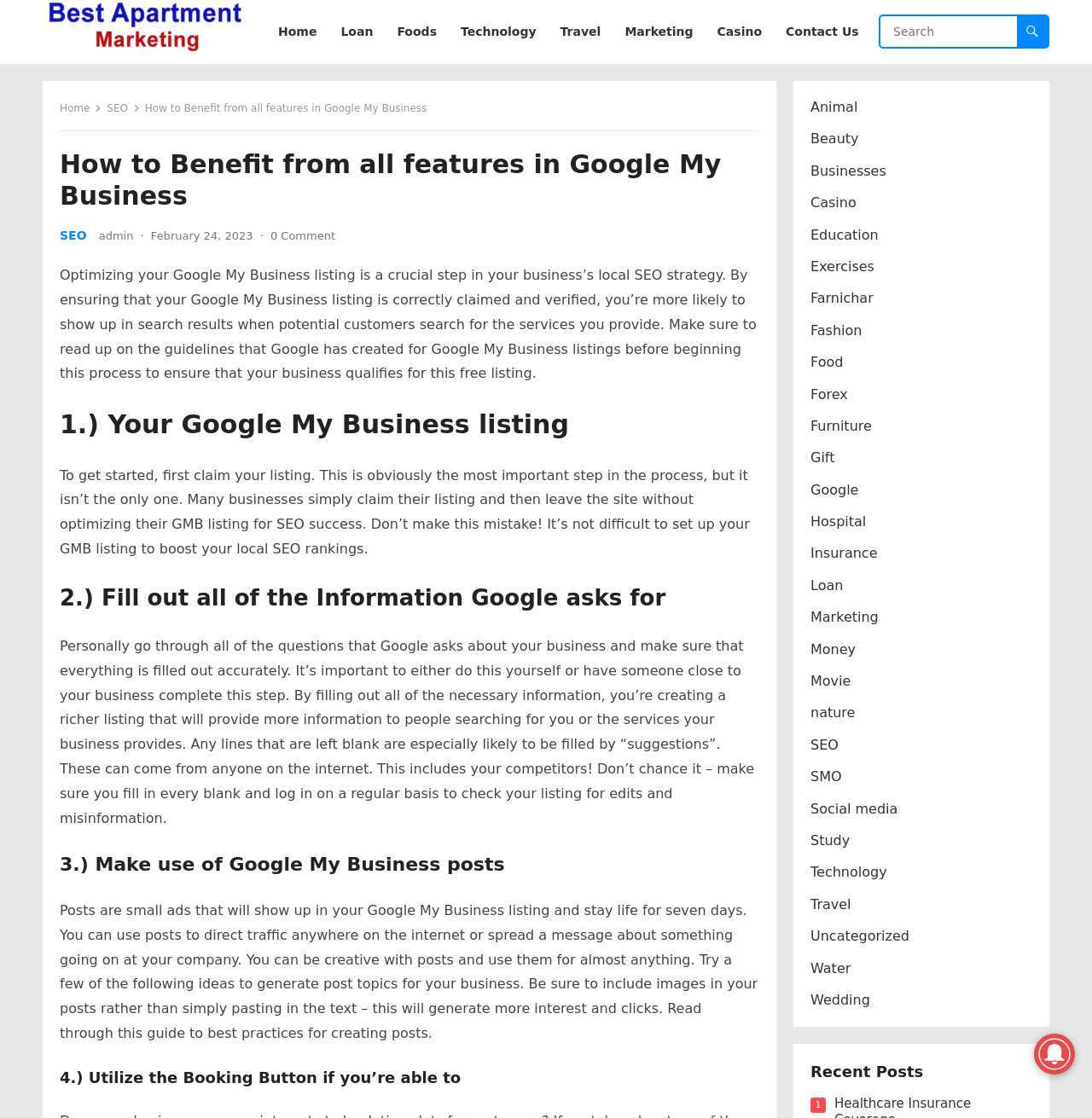Please specify the bounding box coordinates of the clickable region necessary for completing the following instruction: "Search for something". The coordinates must consist of four float numbers between 0 and 1, i.e., [left, top, right, bottom].

[0.806, 0.014, 0.959, 0.042]